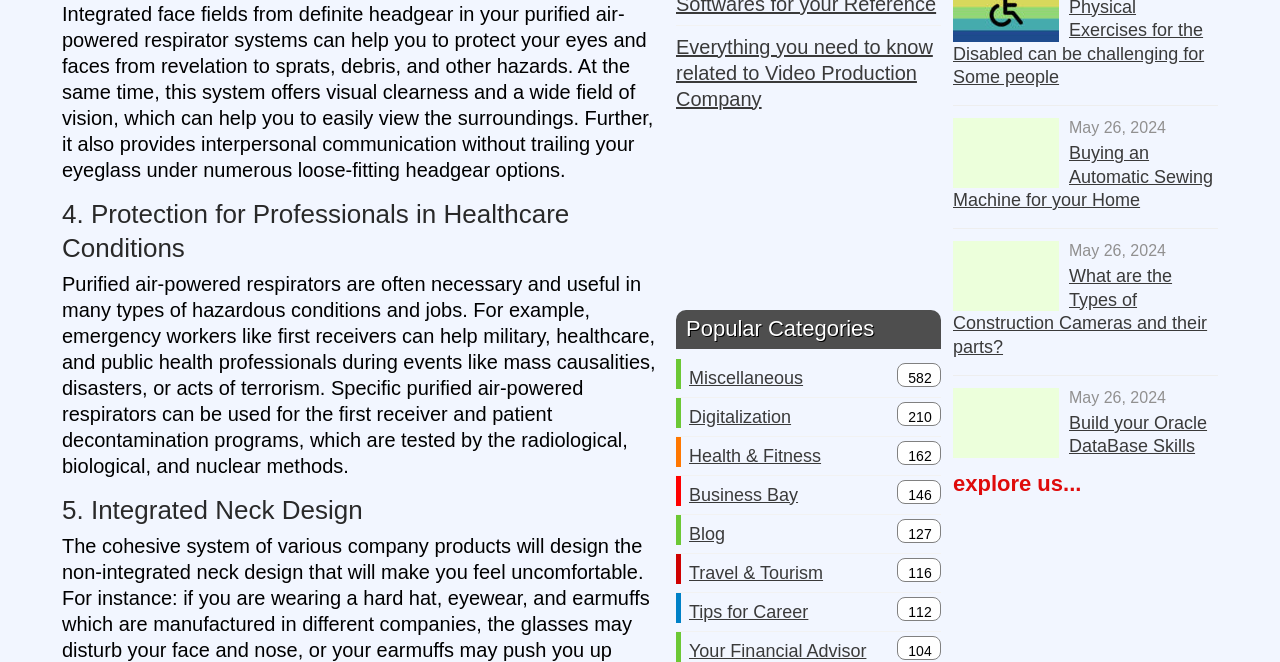Find the bounding box coordinates of the element you need to click on to perform this action: 'Click on 'Everything you need to know related to Video Production Company''. The coordinates should be represented by four float values between 0 and 1, in the format [left, top, right, bottom].

[0.528, 0.051, 0.735, 0.168]